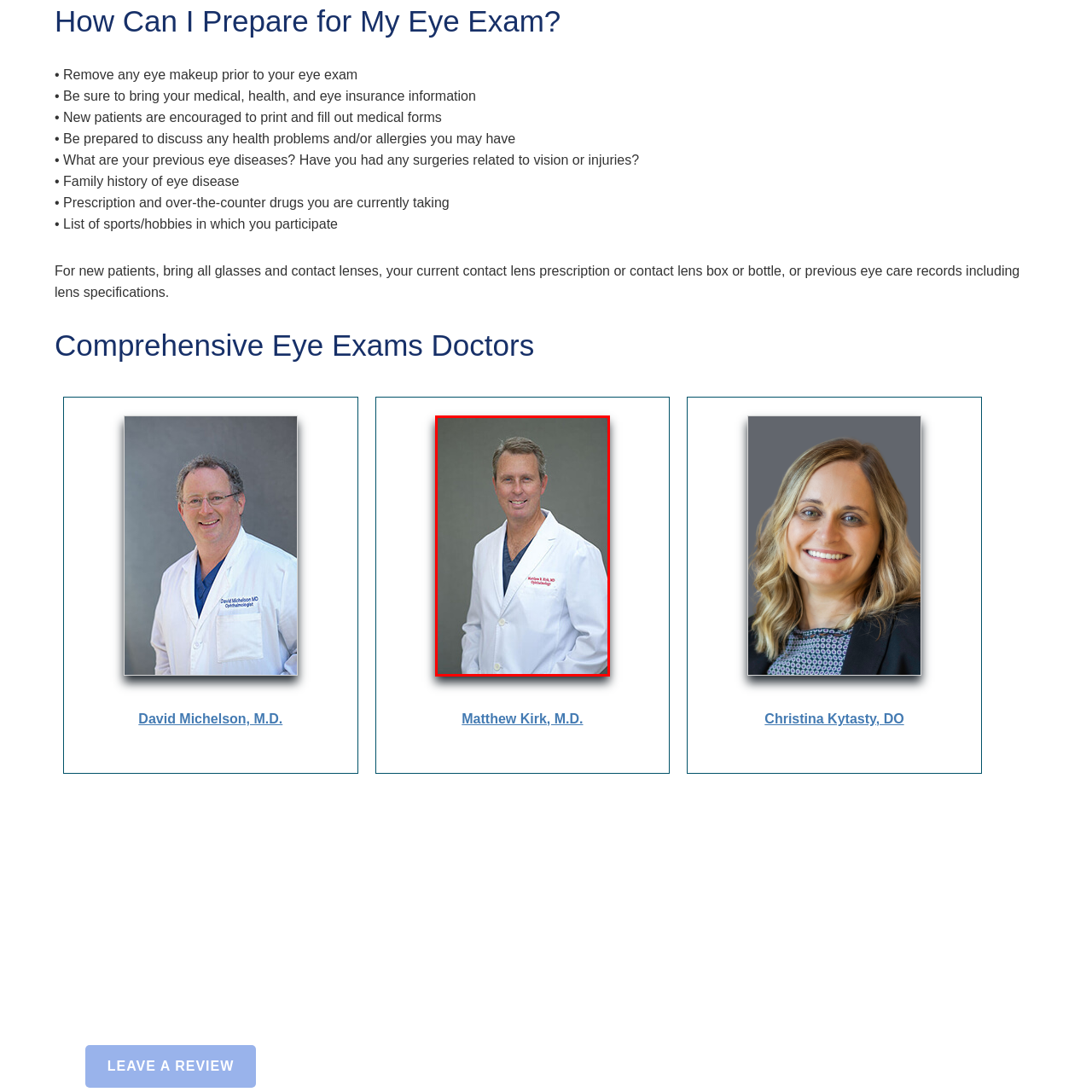Inspect the section highlighted in the red box, What is the color of the doctor's hair? 
Answer using a single word or phrase.

Light brown